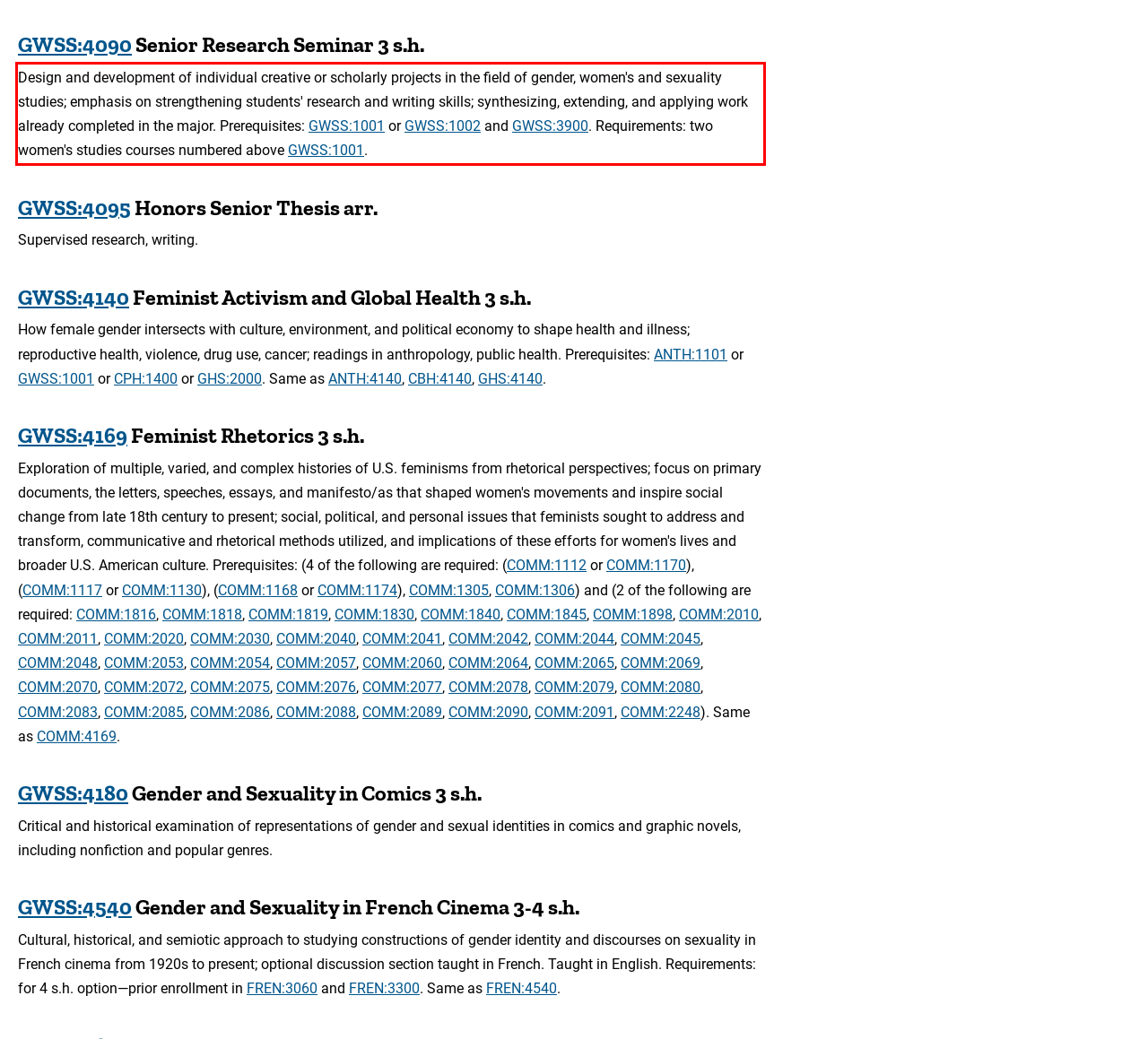Please identify and extract the text from the UI element that is surrounded by a red bounding box in the provided webpage screenshot.

Design and development of individual creative or scholarly projects in the field of gender, women's and sexuality studies; emphasis on strengthening students' research and writing skills; synthesizing, extending, and applying work already completed in the major. Prerequisites: GWSS:1001 or GWSS:1002 and GWSS:3900. Requirements: two women's studies courses numbered above GWSS:1001.